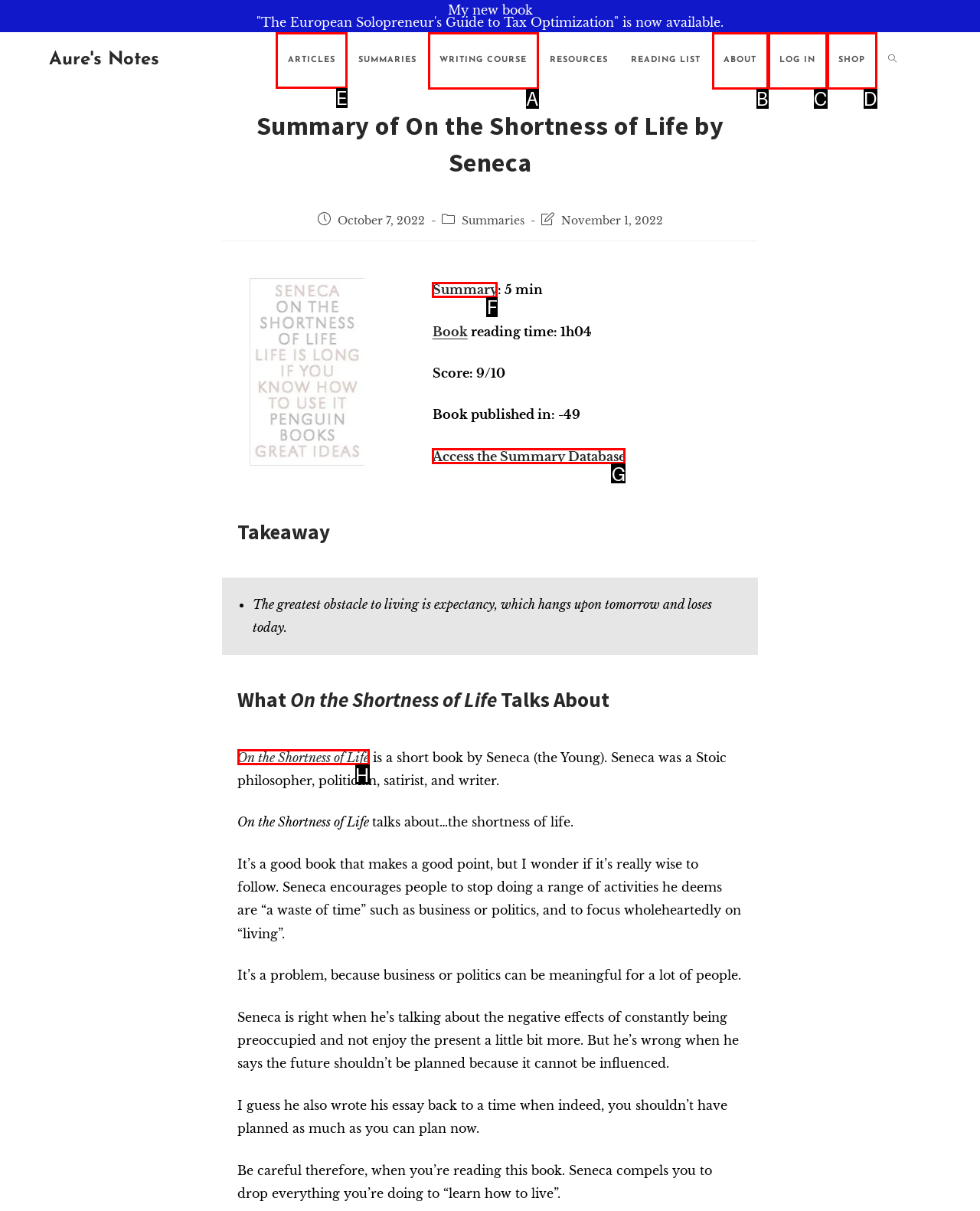Identify the HTML element to select in order to accomplish the following task: Click on the 'ARTICLES' link
Reply with the letter of the chosen option from the given choices directly.

E